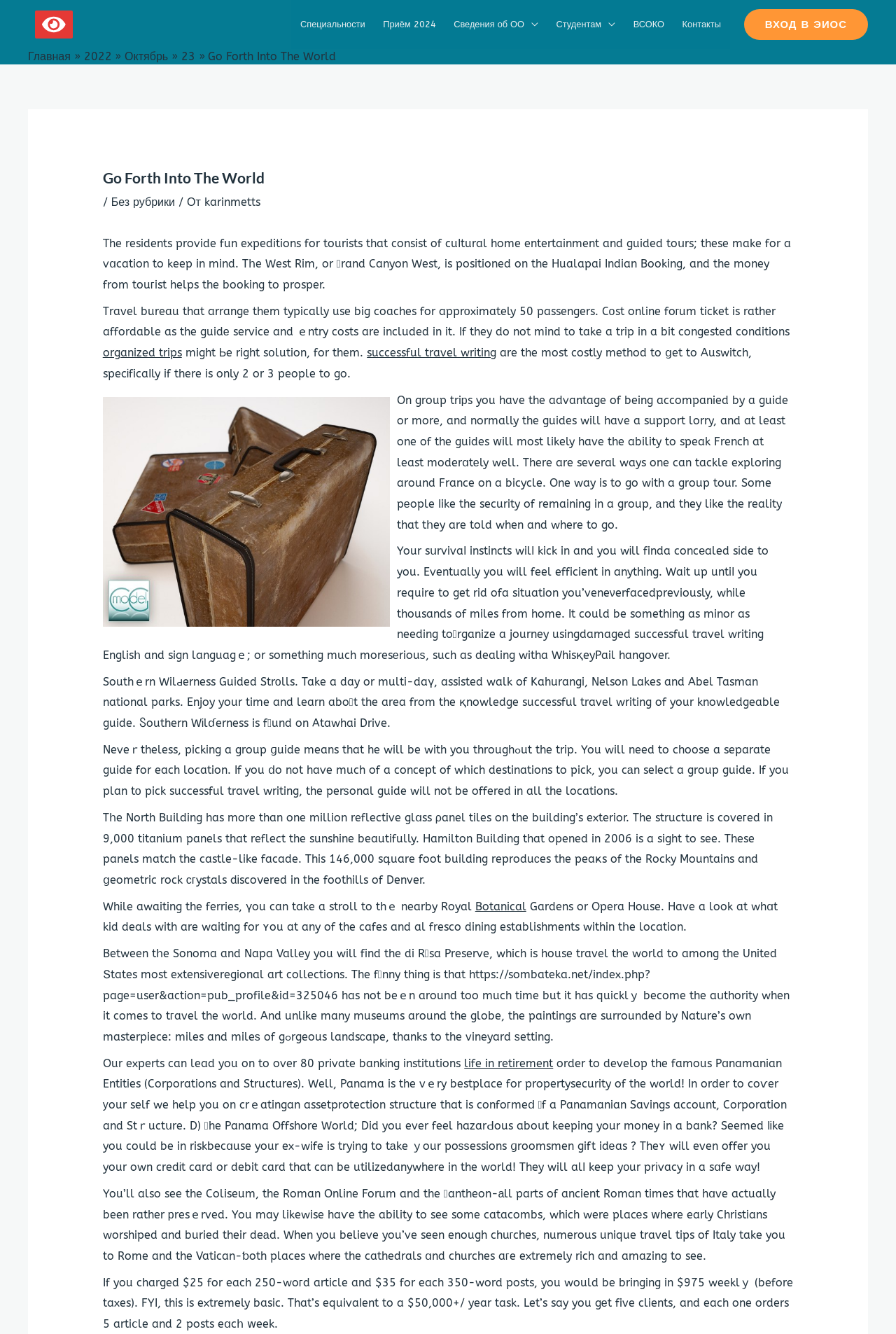Point out the bounding box coordinates of the section to click in order to follow this instruction: "Click on the 'life in retirement' link".

[0.518, 0.792, 0.617, 0.802]